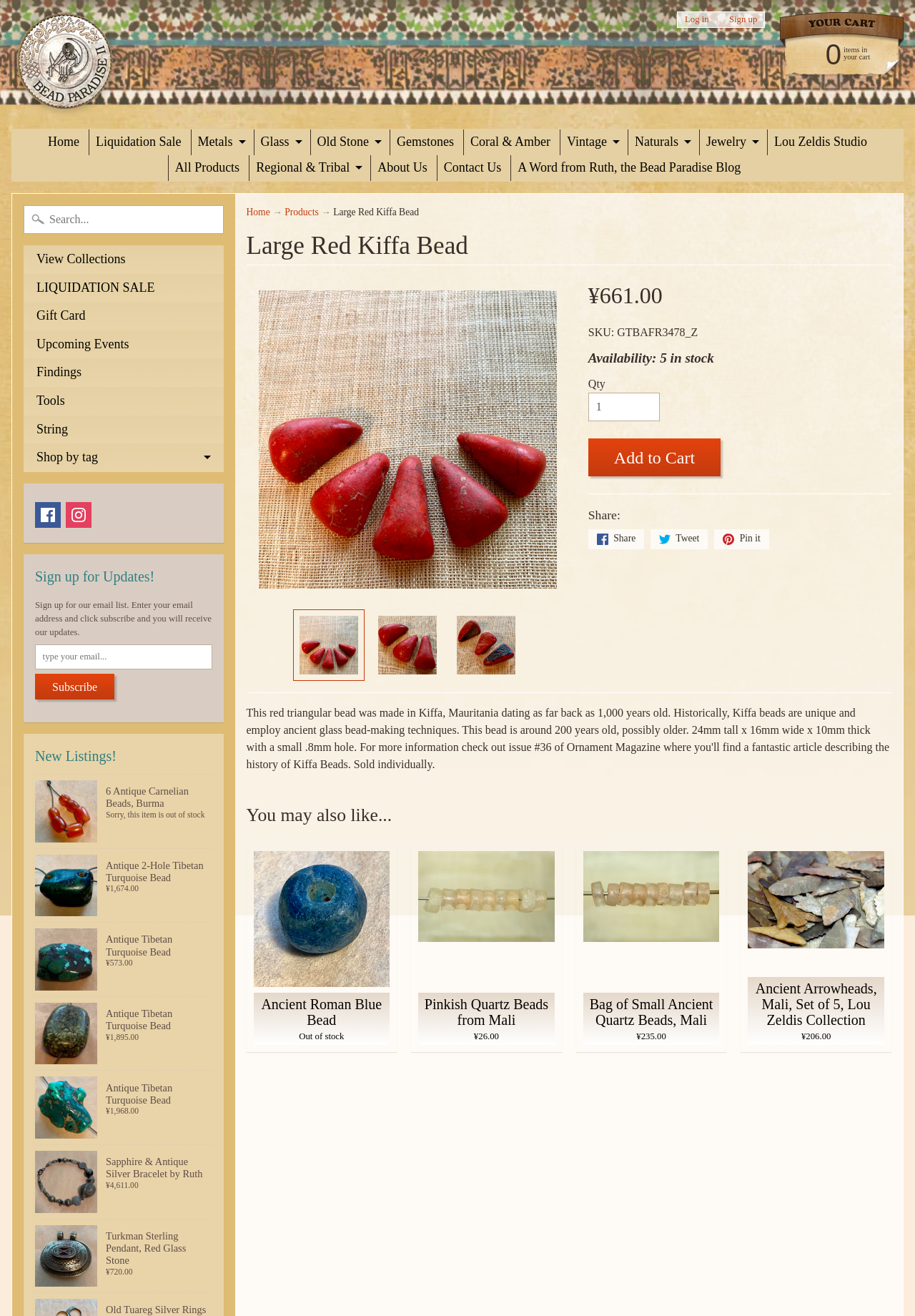What can you do with the product? Refer to the image and provide a one-word or short phrase answer.

Add to Cart